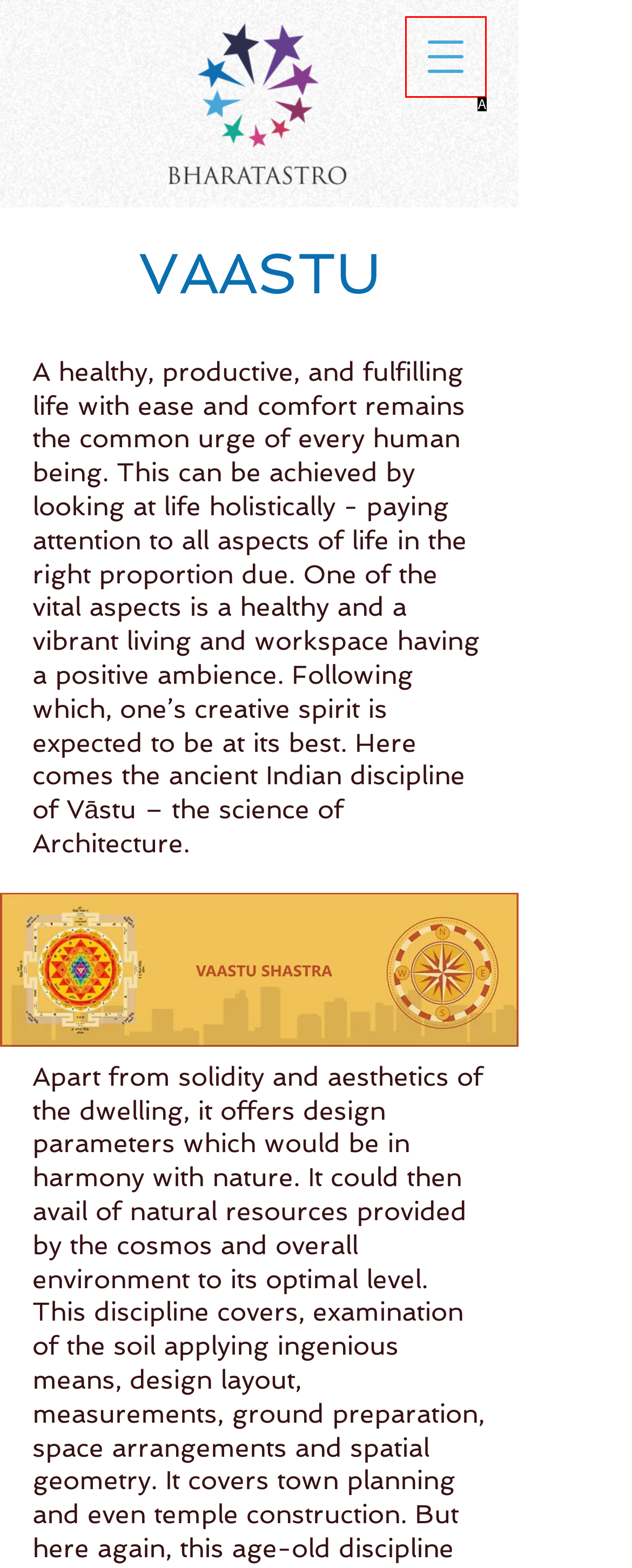Using the description: aria-label="Open navigation menu", find the HTML element that matches it. Answer with the letter of the chosen option.

A